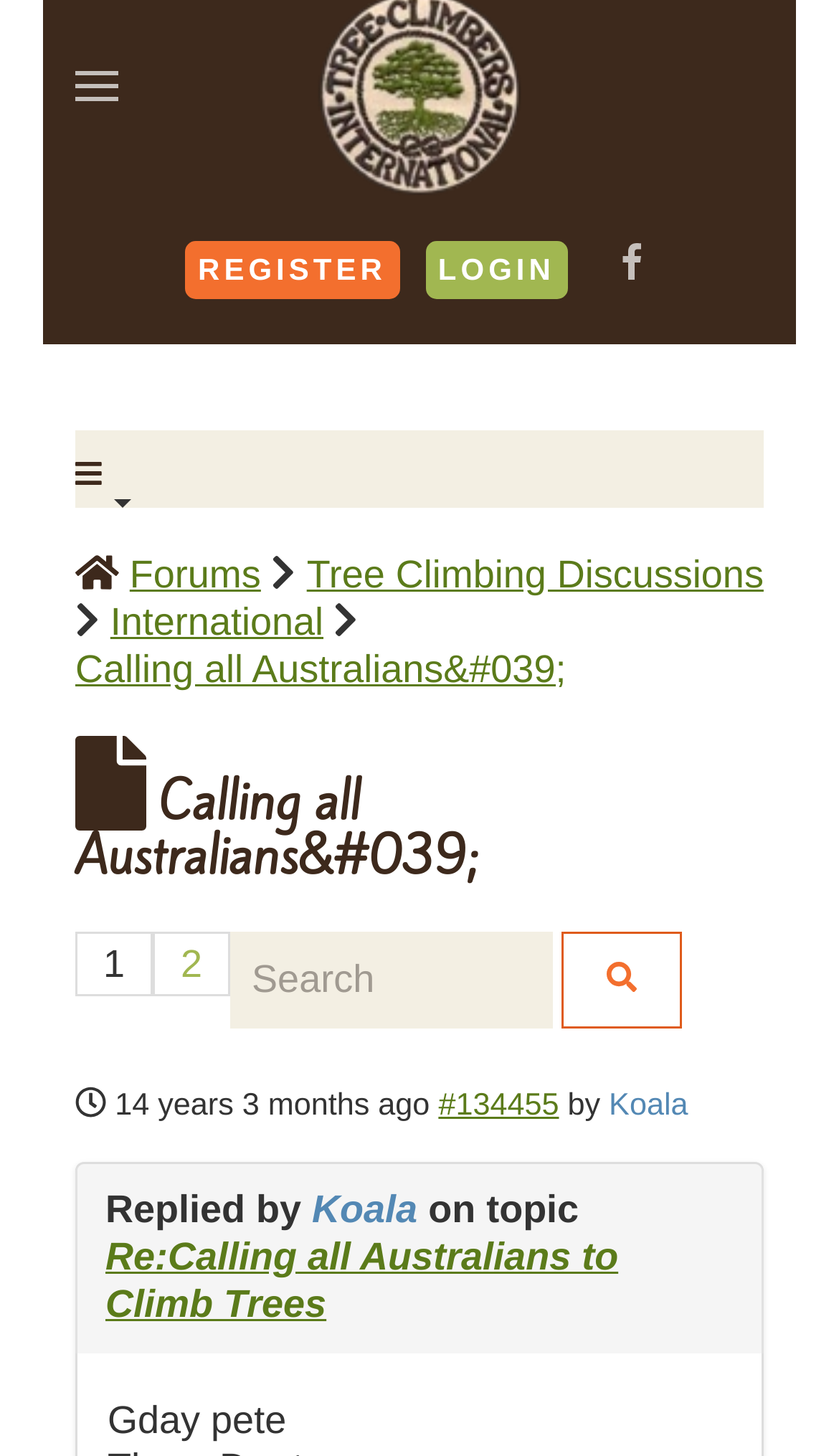Could you provide the bounding box coordinates for the portion of the screen to click to complete this instruction: "Register on the forum"?

[0.221, 0.165, 0.476, 0.205]